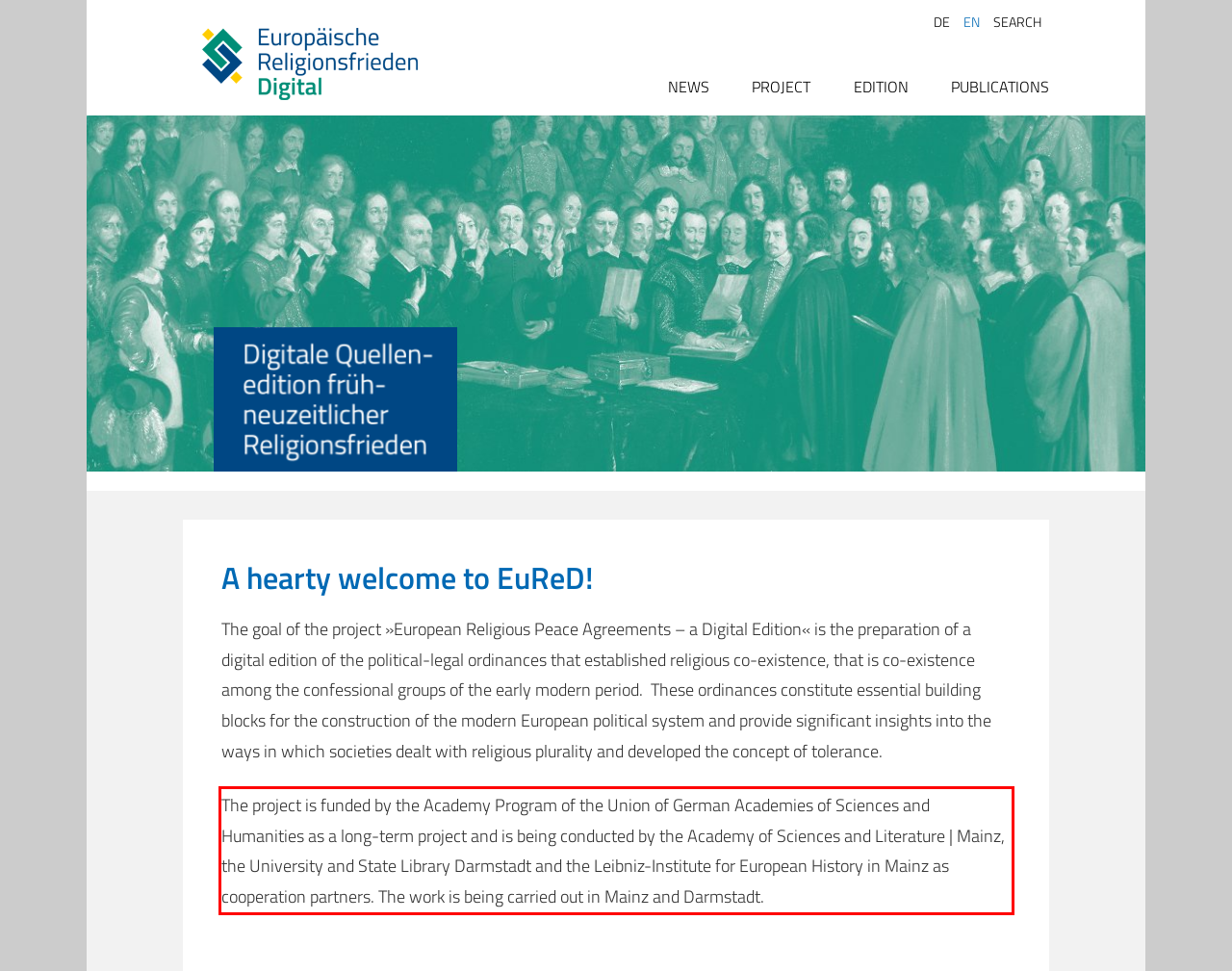Examine the webpage screenshot, find the red bounding box, and extract the text content within this marked area.

The project is funded by the Academy Program of the Union of German Academies of Sciences and Humanities as a long-term project and is being conducted by the Academy of Sciences and Literature | Mainz, the University and State Library Darmstadt and the Leibniz-Institute for European History in Mainz as cooperation partners. The work is being carried out in Mainz and Darmstadt.